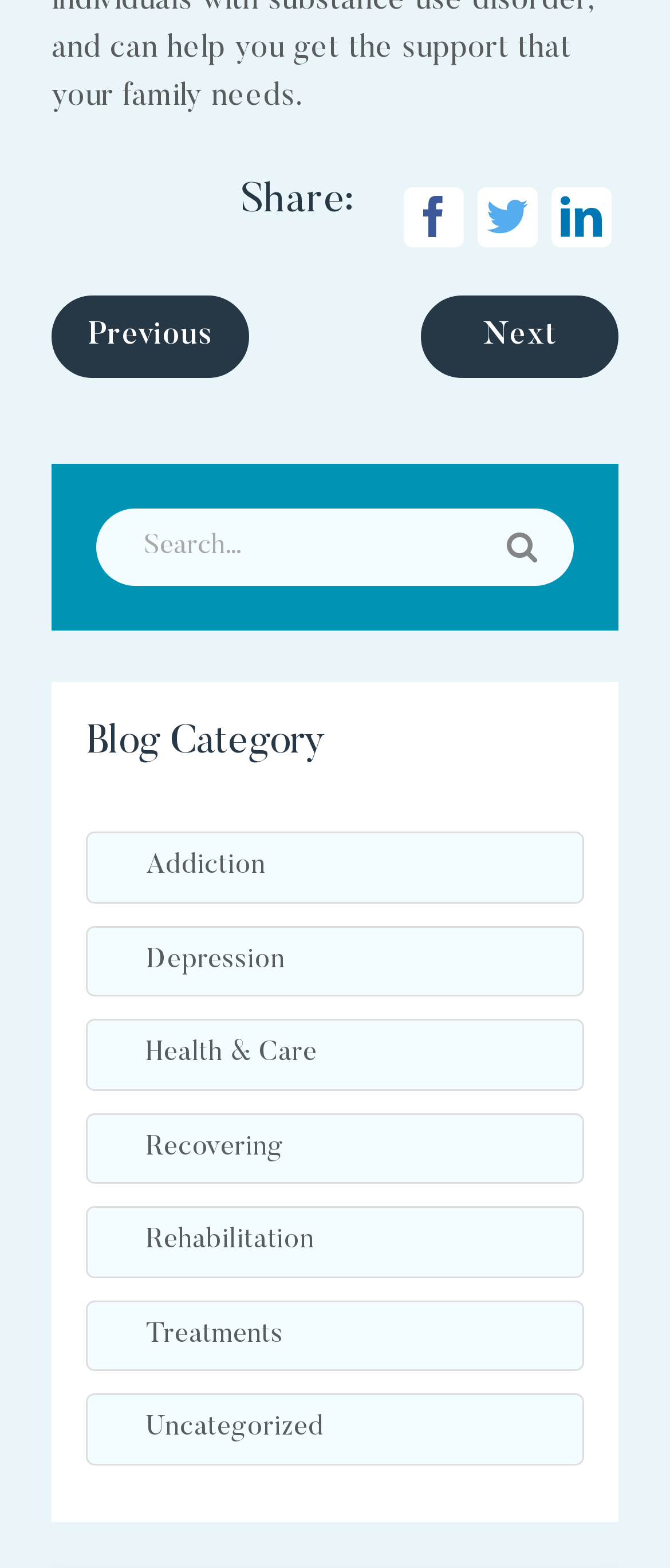Please identify the bounding box coordinates of the area I need to click to accomplish the following instruction: "Click the 'Search' button".

[0.728, 0.324, 0.856, 0.373]